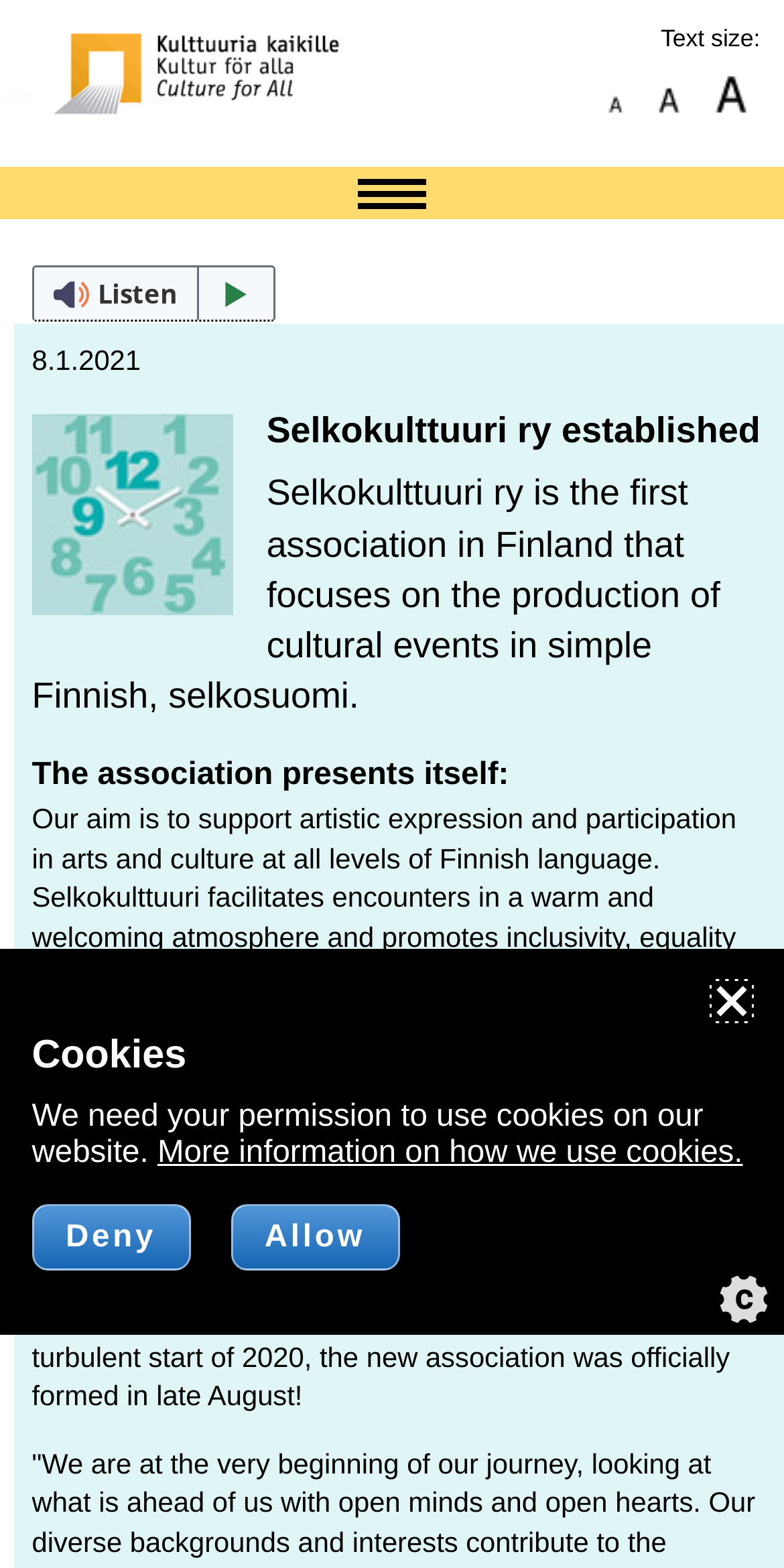Determine the bounding box coordinates of the target area to click to execute the following instruction: "Read the news from 8.1.2021."

[0.041, 0.219, 0.18, 0.24]